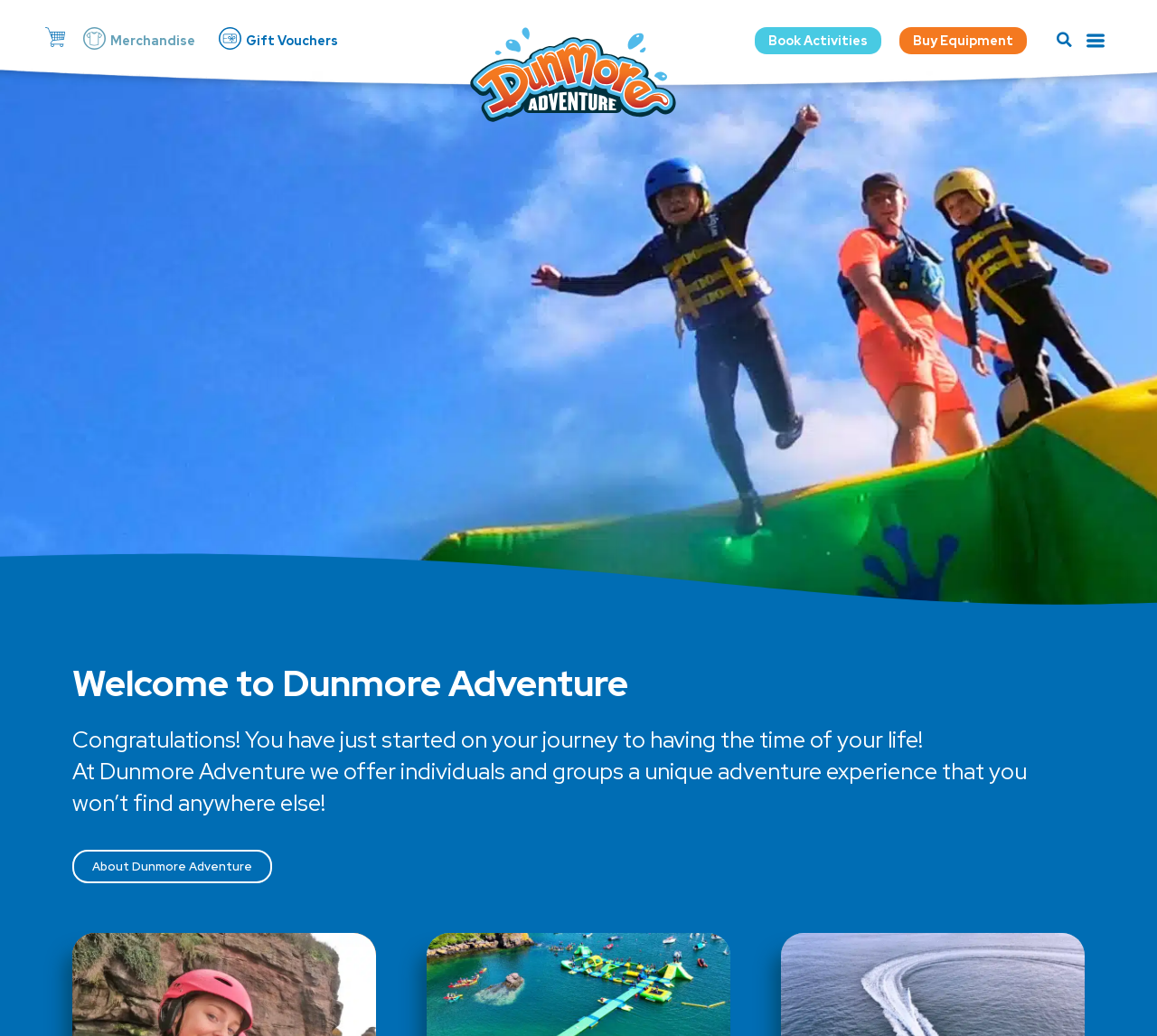Determine the bounding box for the described HTML element: "hello@digitalneighbor.com". Ensure the coordinates are four float numbers between 0 and 1 in the format [left, top, right, bottom].

None